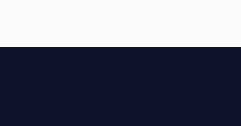When was the article published?
Examine the webpage screenshot and provide an in-depth answer to the question.

The publication date of the article can be found in the caption, which mentions that the article was published on April 9, 2022. This information provides context about when the article was written and published.